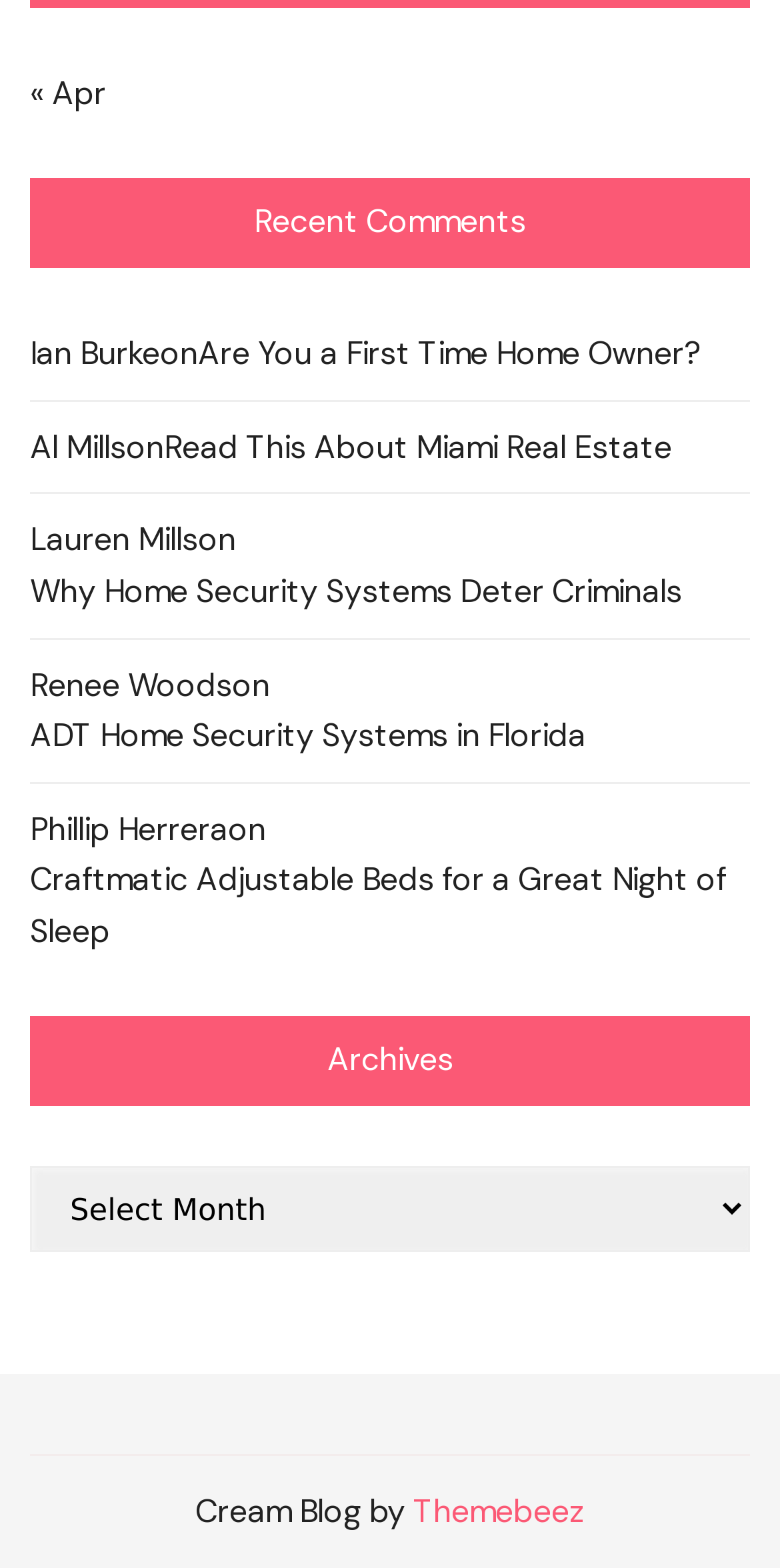Give a one-word or one-phrase response to the question: 
How many comments are listed?

7